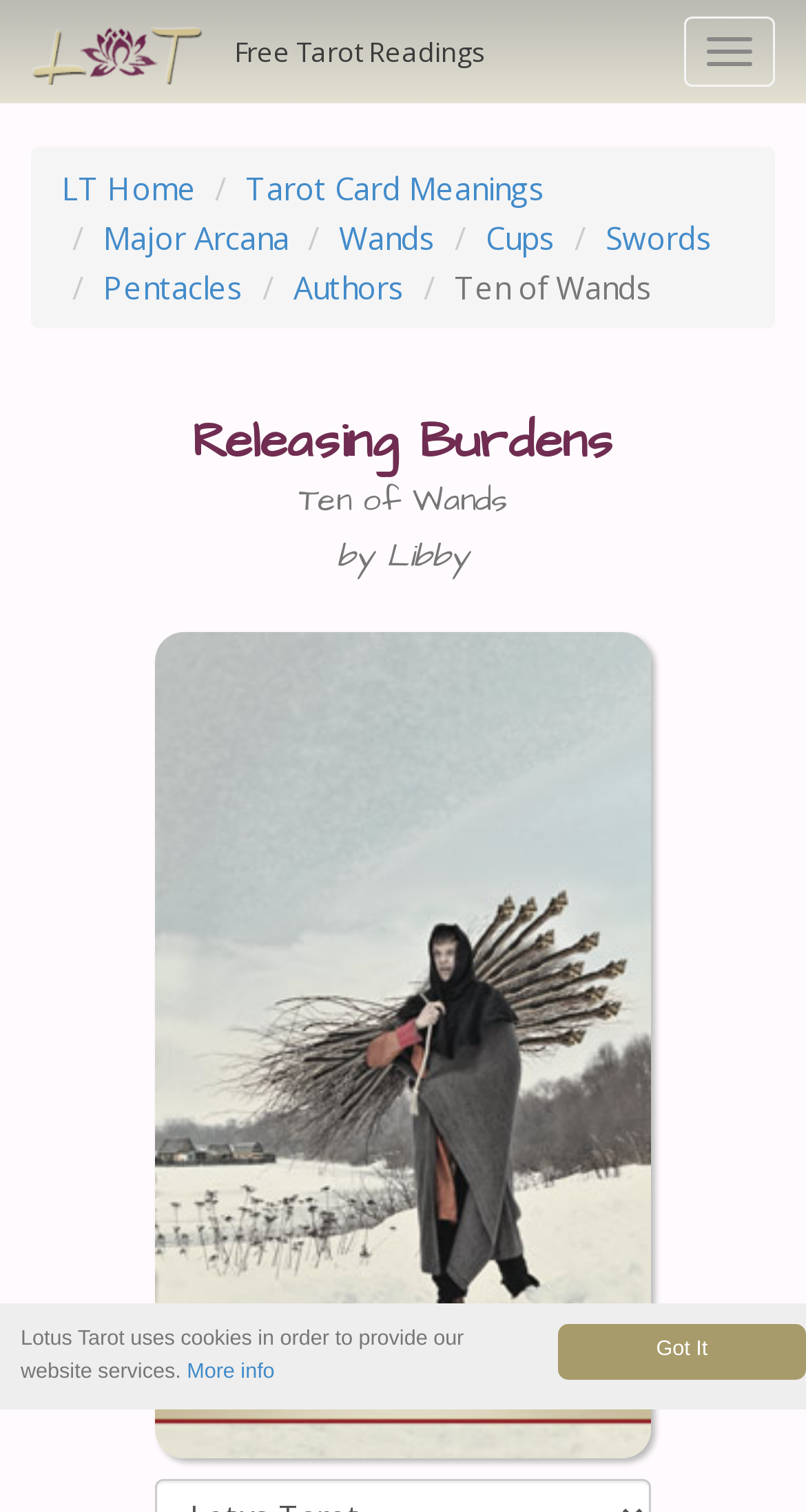Please determine the bounding box coordinates of the clickable area required to carry out the following instruction: "view ten of wands image". The coordinates must be four float numbers between 0 and 1, represented as [left, top, right, bottom].

[0.192, 0.418, 0.808, 0.964]